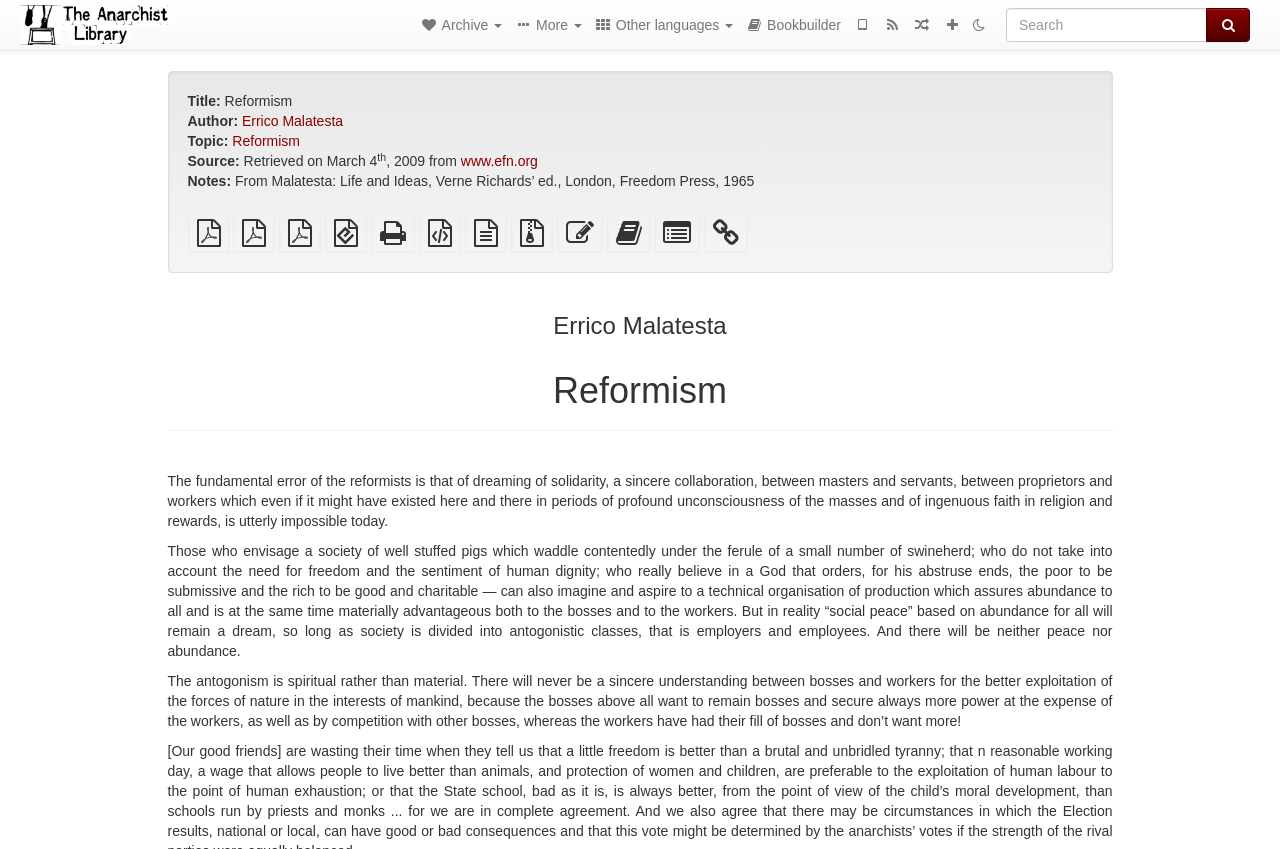Specify the bounding box coordinates for the region that must be clicked to perform the given instruction: "Edit this text".

[0.435, 0.27, 0.471, 0.289]